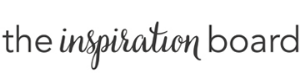Offer an in-depth description of the image shown.

The image features the logo of "The Inspiration Board," which is artistically designed with a modern, playful font. The logo presents the brand name in a creative and inviting manner, reflecting the platform's focus on DIY crafts, kids' activities, and creative ideas. This emblem signifies a hub for inspiration, showcasing an array of craft projects and printable resources aimed at engaging families and encouraging creativity. The aesthetic of the logo aligns with the vibrant and imaginative content typically found on the website, inviting users to explore more about fun activities like making LEGO crayons and other innovative projects.